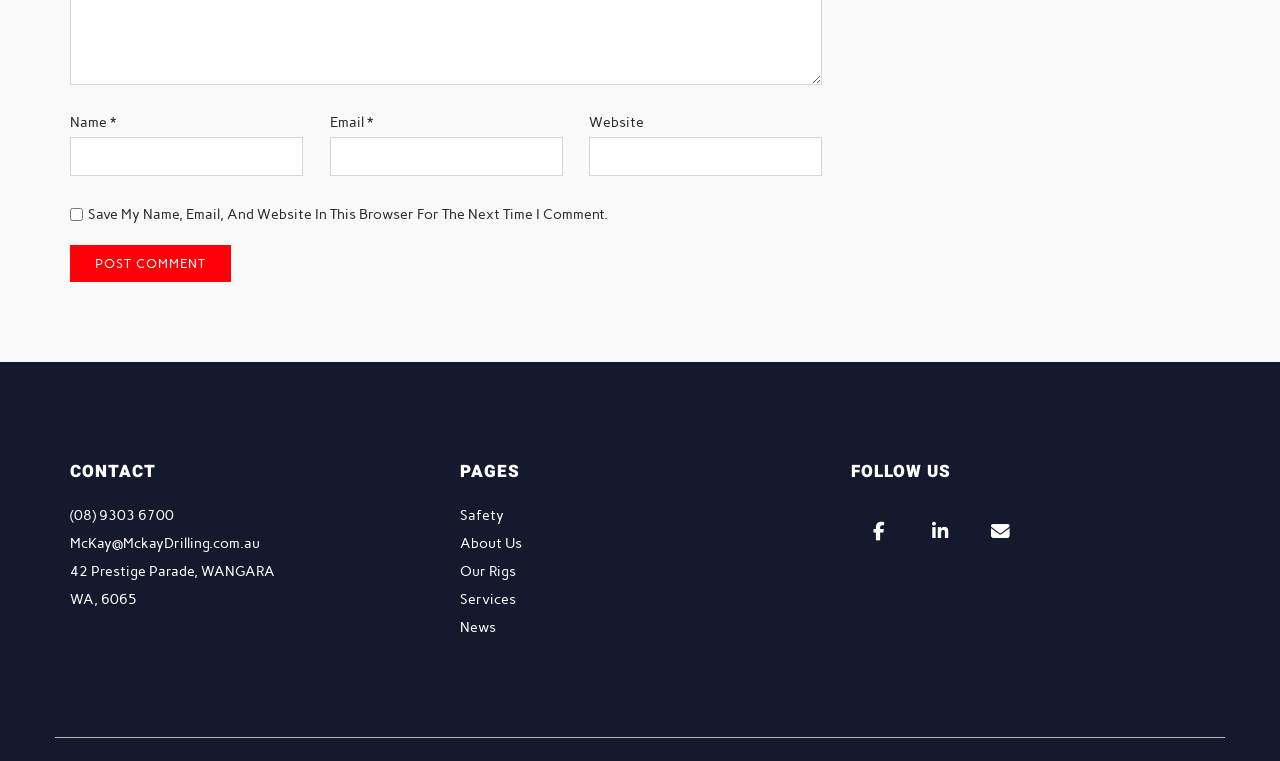Can you find the bounding box coordinates of the area I should click to execute the following instruction: "Input your email"?

[0.257, 0.18, 0.44, 0.231]